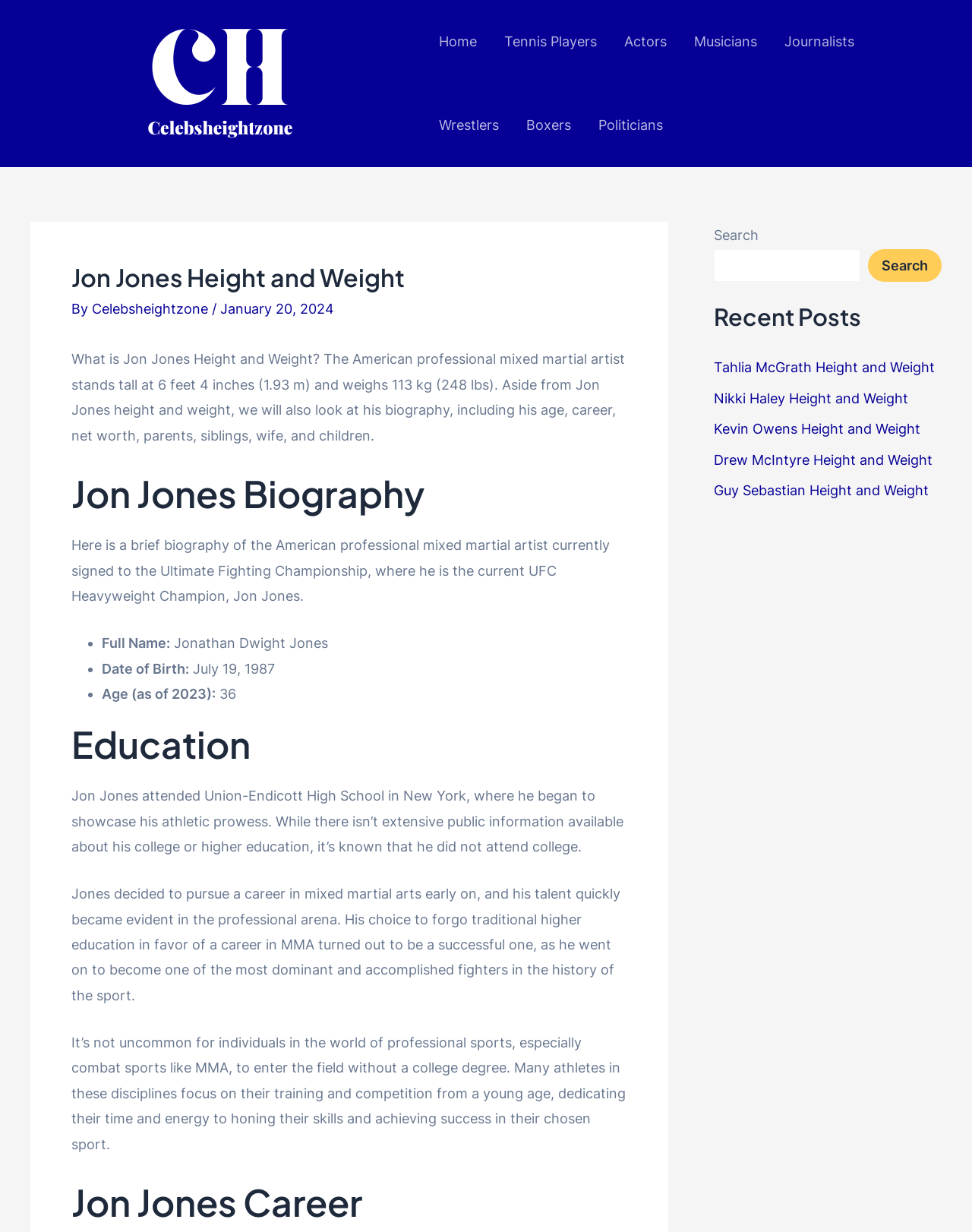Bounding box coordinates should be provided in the format (top-left x, top-left y, bottom-right x, bottom-right y) with all values between 0 and 1. Identify the bounding box for this UI element: parent_node: Search name="s"

[0.734, 0.202, 0.885, 0.229]